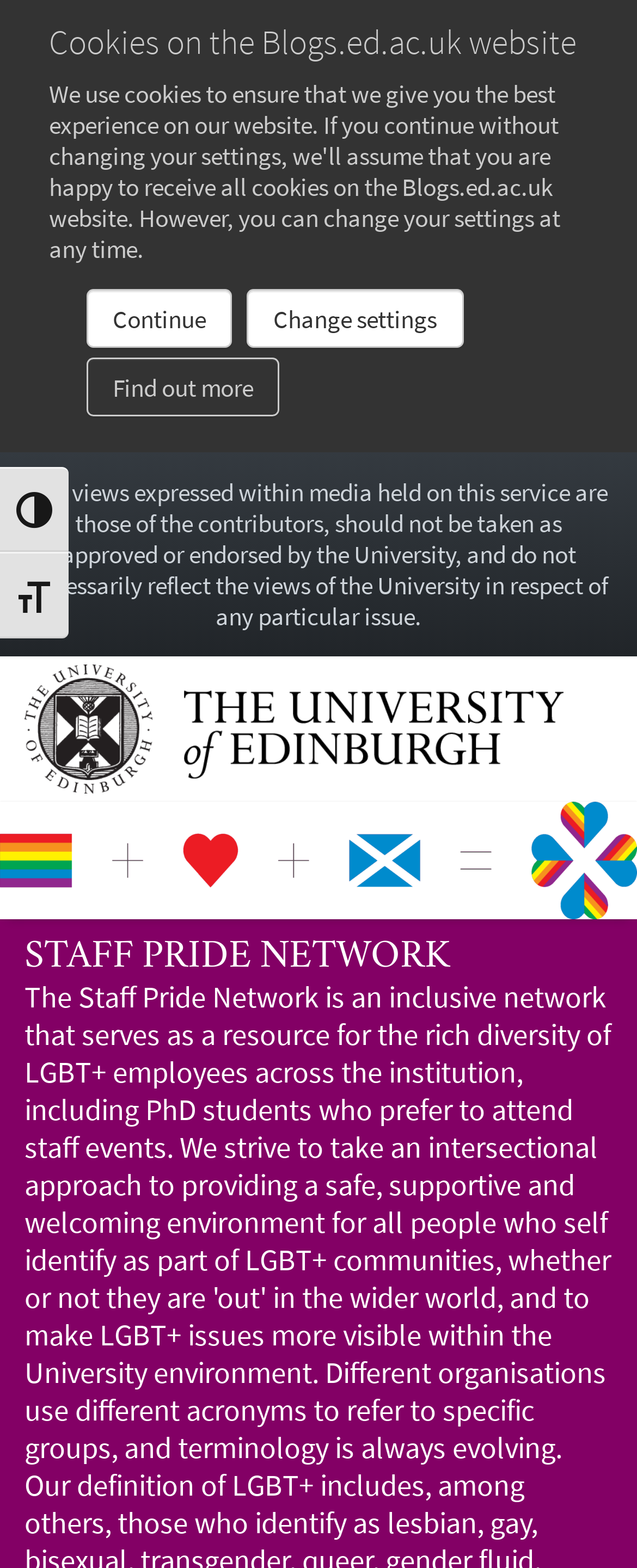How many headings are on the webpage?
Look at the image and respond with a one-word or short phrase answer.

2